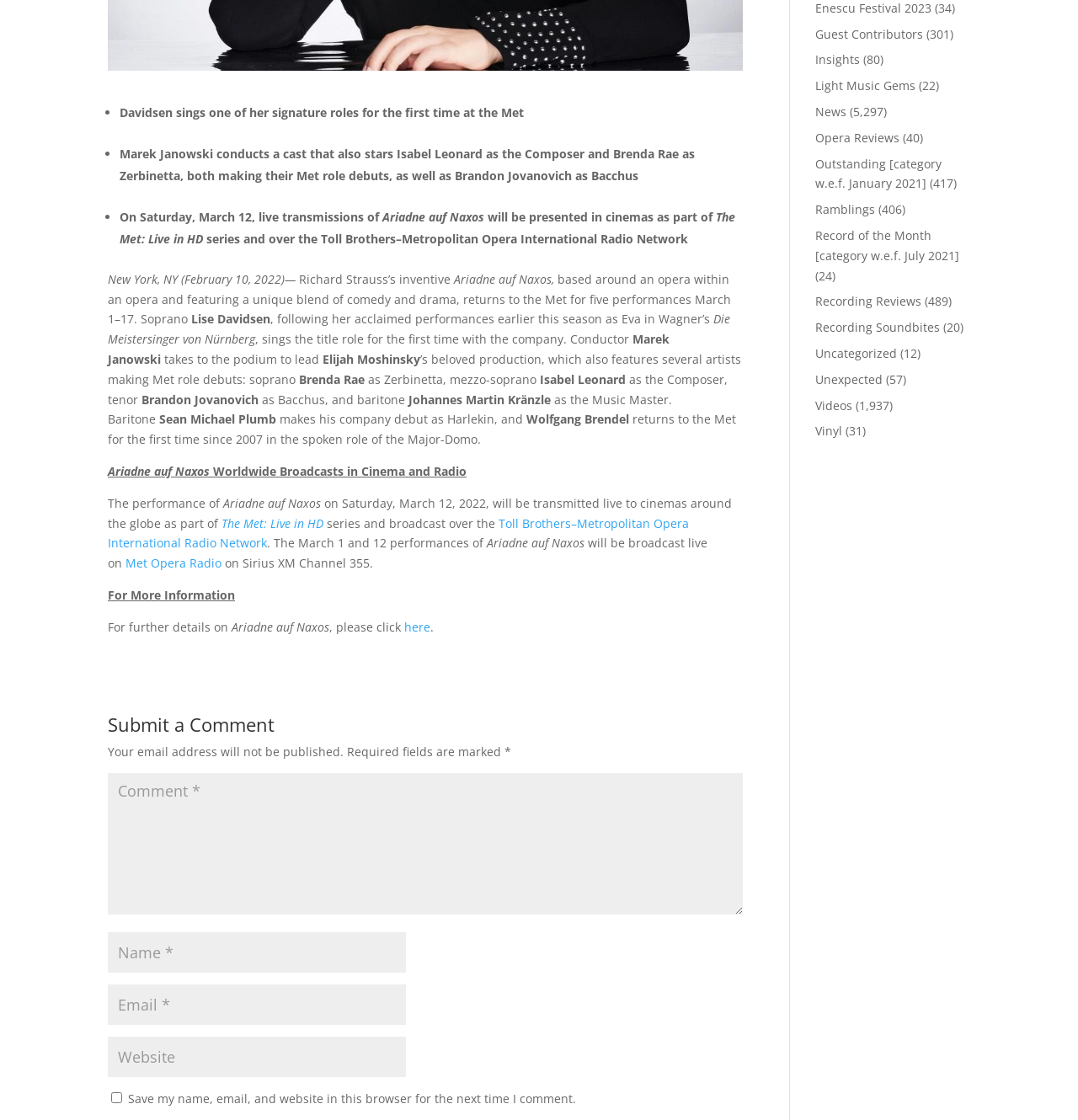Extract the bounding box coordinates for the UI element described by the text: "The Met: Live in HD". The coordinates should be in the form of [left, top, right, bottom] with values between 0 and 1.

[0.205, 0.46, 0.3, 0.474]